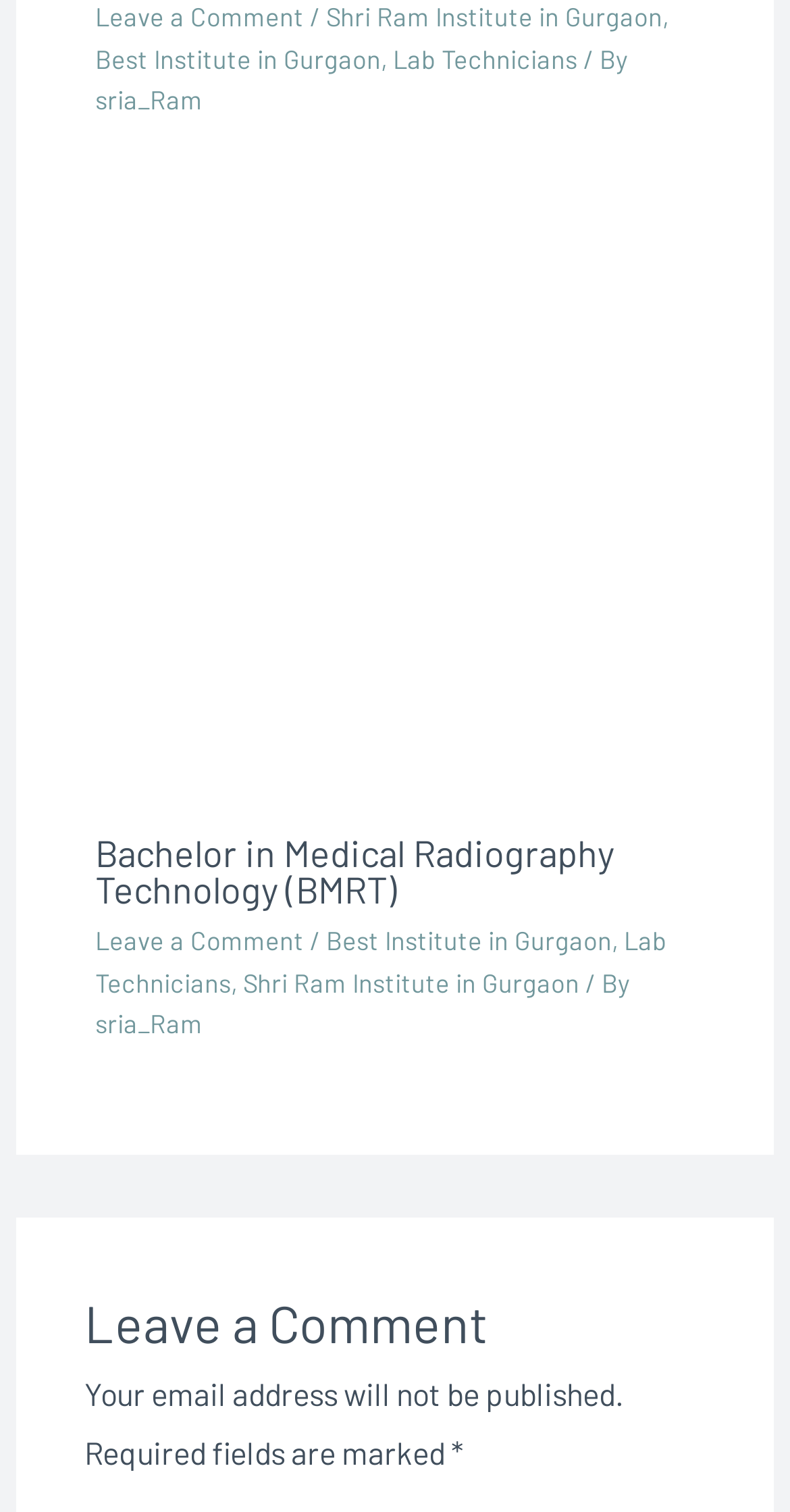What is the purpose of the email address field?
From the image, provide a succinct answer in one word or a short phrase.

To leave a comment